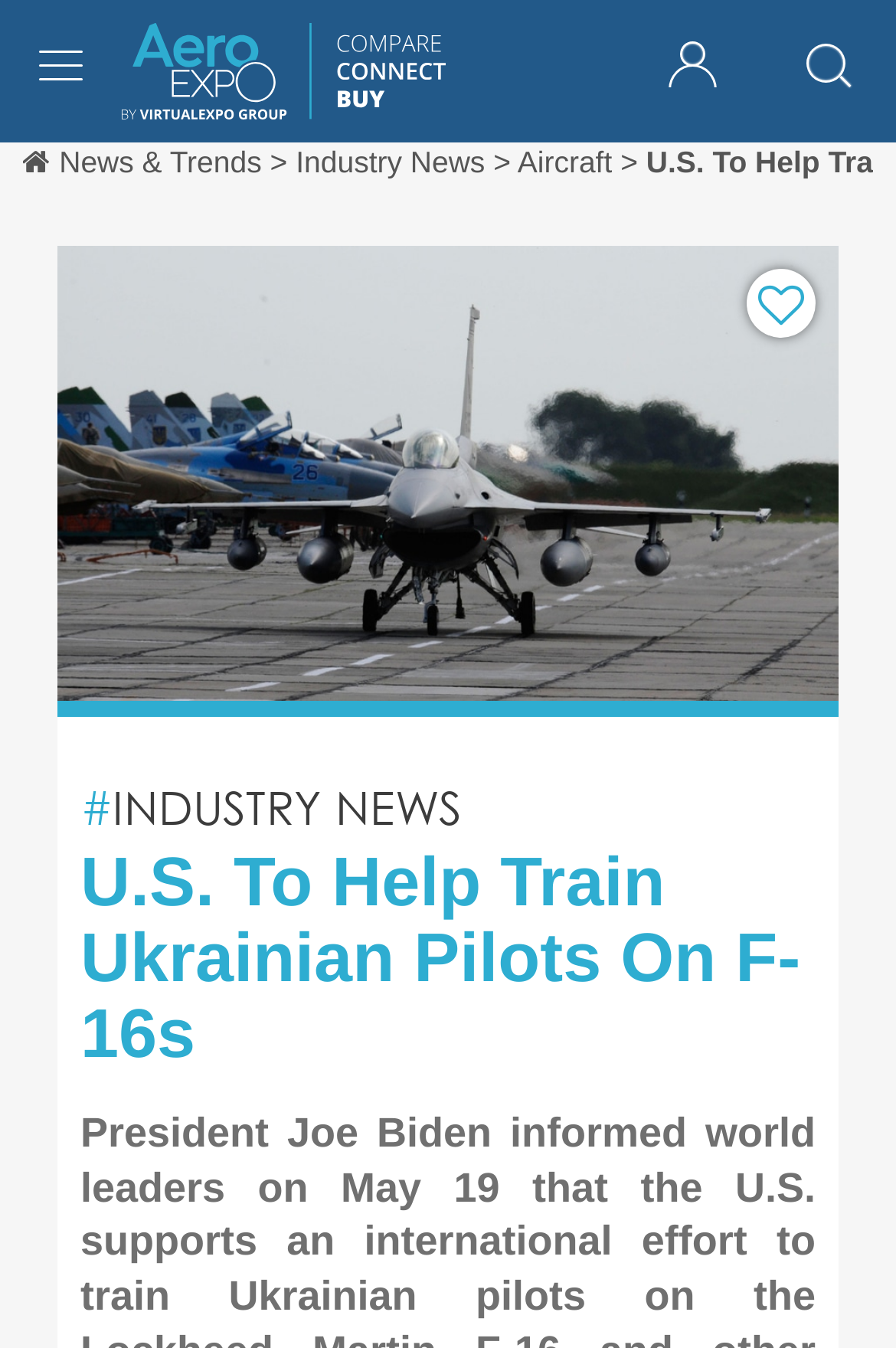Please study the image and answer the question comprehensively:
What languages are available on this webpage?

I found multiple language options available on this webpage, including Français, Español, Italiano, Deutsch, 中文, 日本語, português, and Русский, which suggests that the webpage supports multiple languages.